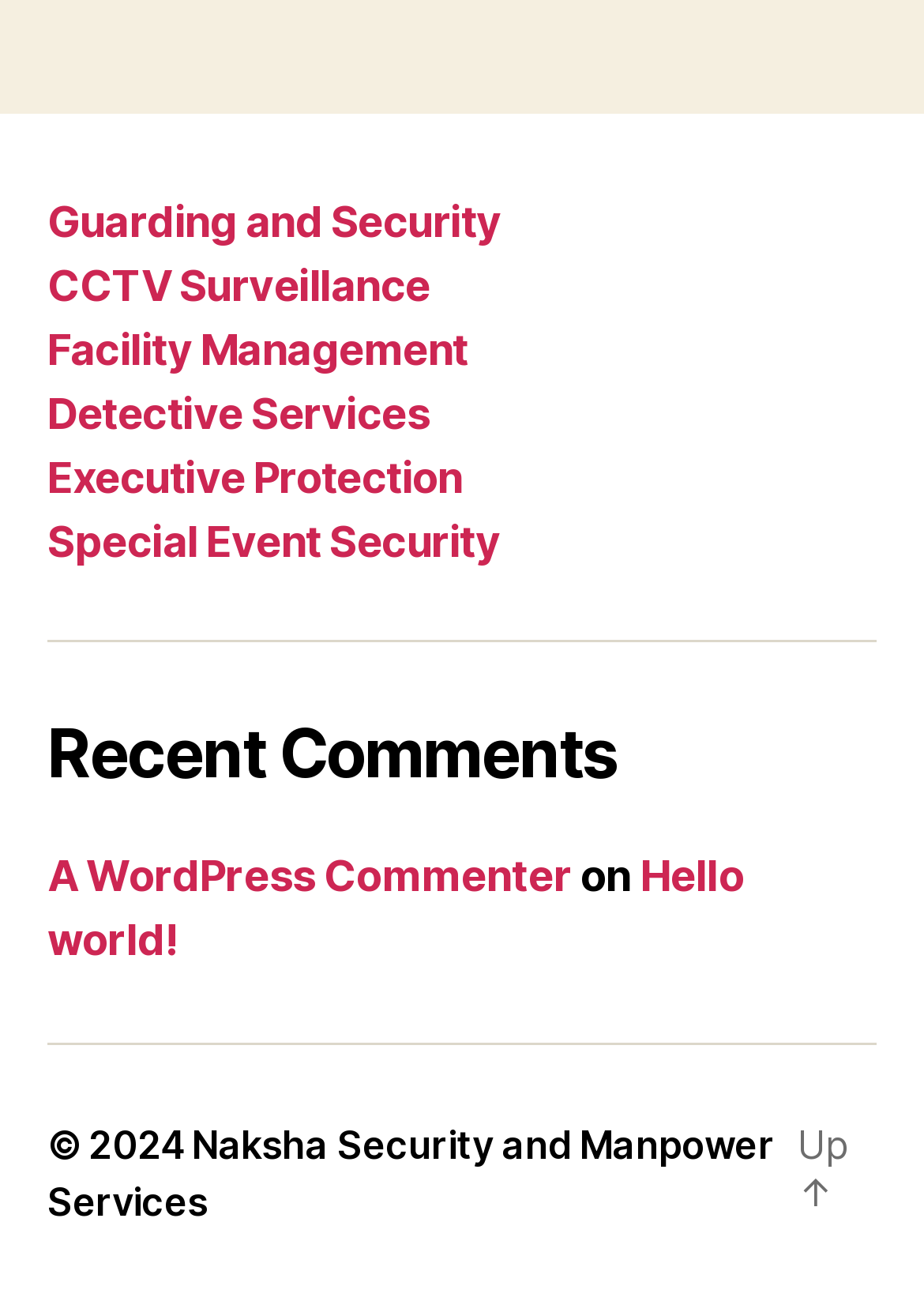What is the company name in the footer?
Based on the screenshot, answer the question with a single word or phrase.

Naksha Security and Manpower Services